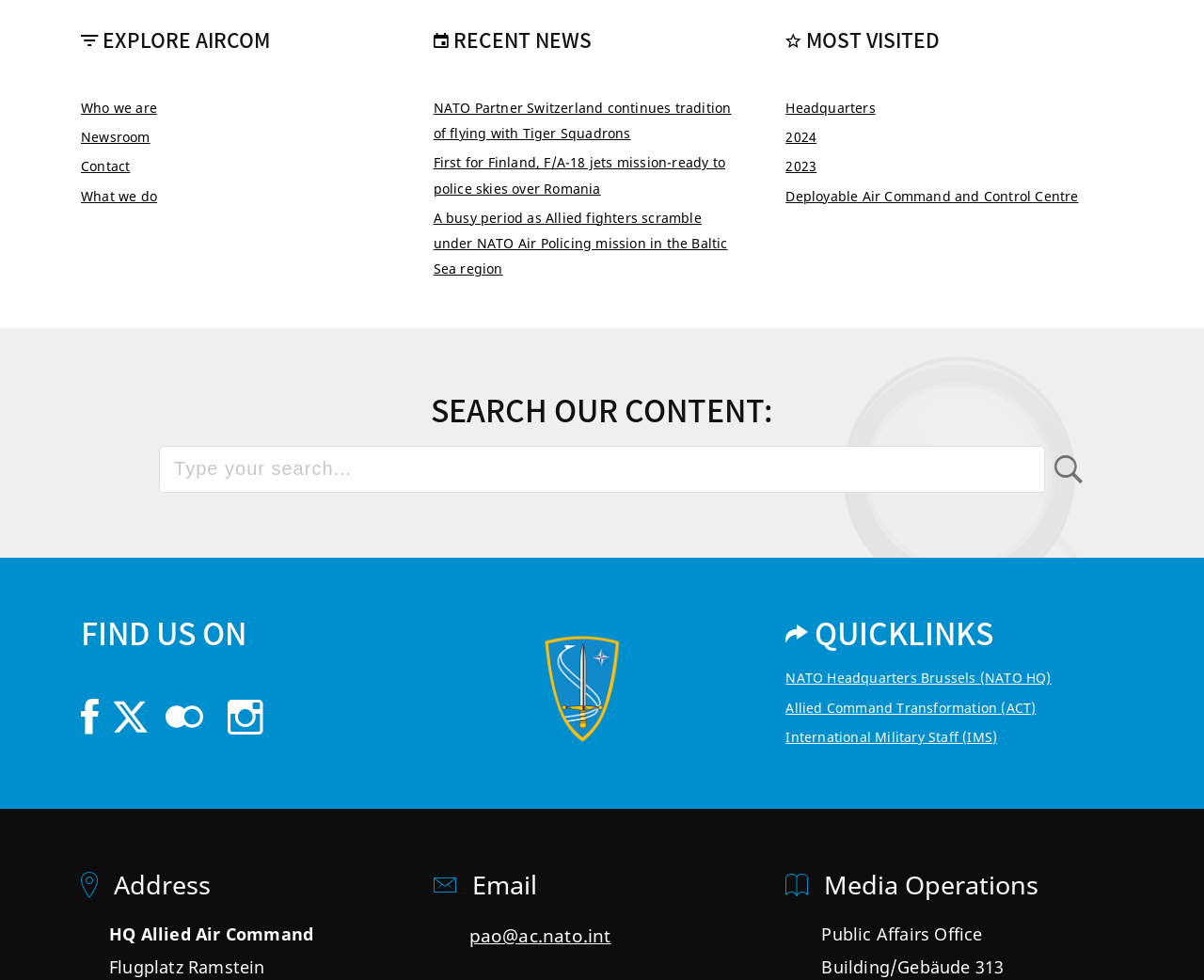What is the email address of the Public Affairs Office?
Analyze the image and deliver a detailed answer to the question.

The email address of the Public Affairs Office can be found in the section with the heading 'Email' at the bottom of the webpage, which contains a link to the email address 'pao@ac.nato.int'.